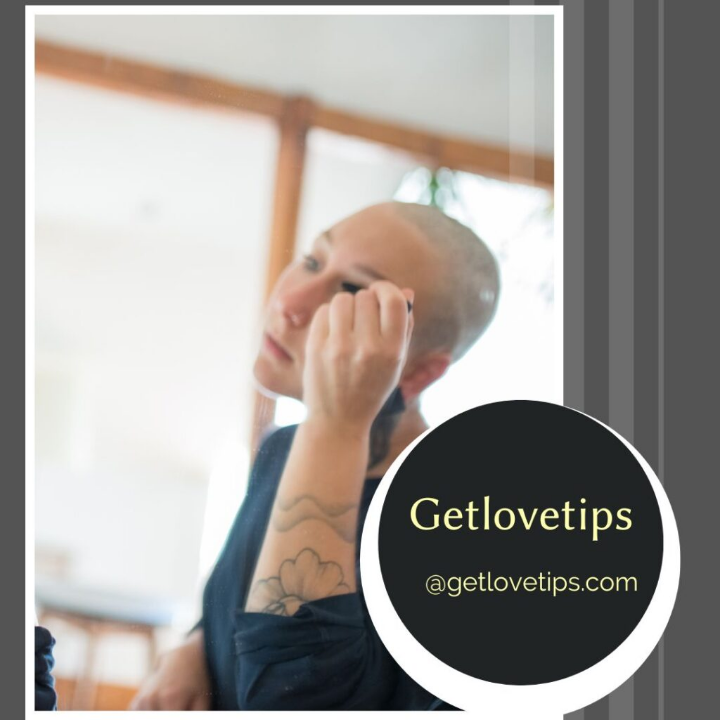Respond to the question below with a single word or phrase: What is displayed on the right side of the image?

A circular graphic